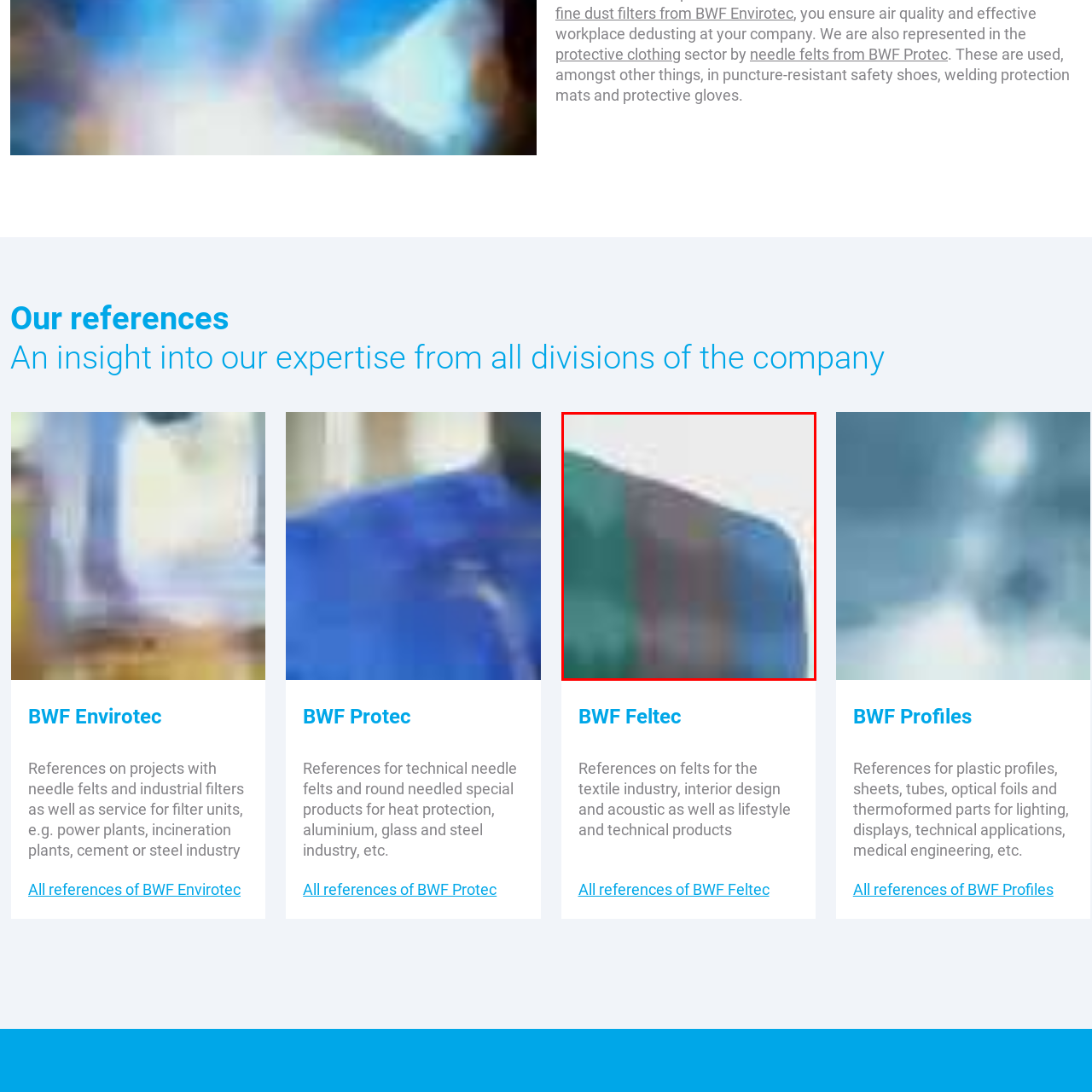Explain in detail what is happening in the image that is surrounded by the red box.

The image highlights a section of BWF Feltec's offerings, specifically showcasing their references related to felts used in various industries. This includes applications in textile production, interior design, and acoustic solutions, as well as lifestyle and technical products. The company focuses on providing innovative fabric solutions that meet industry standards. The visual represents BWF Feltec’s commitment to quality and expertise in their field, reinforcing their role in enhancing both aesthetic and functional aspects in various projects.